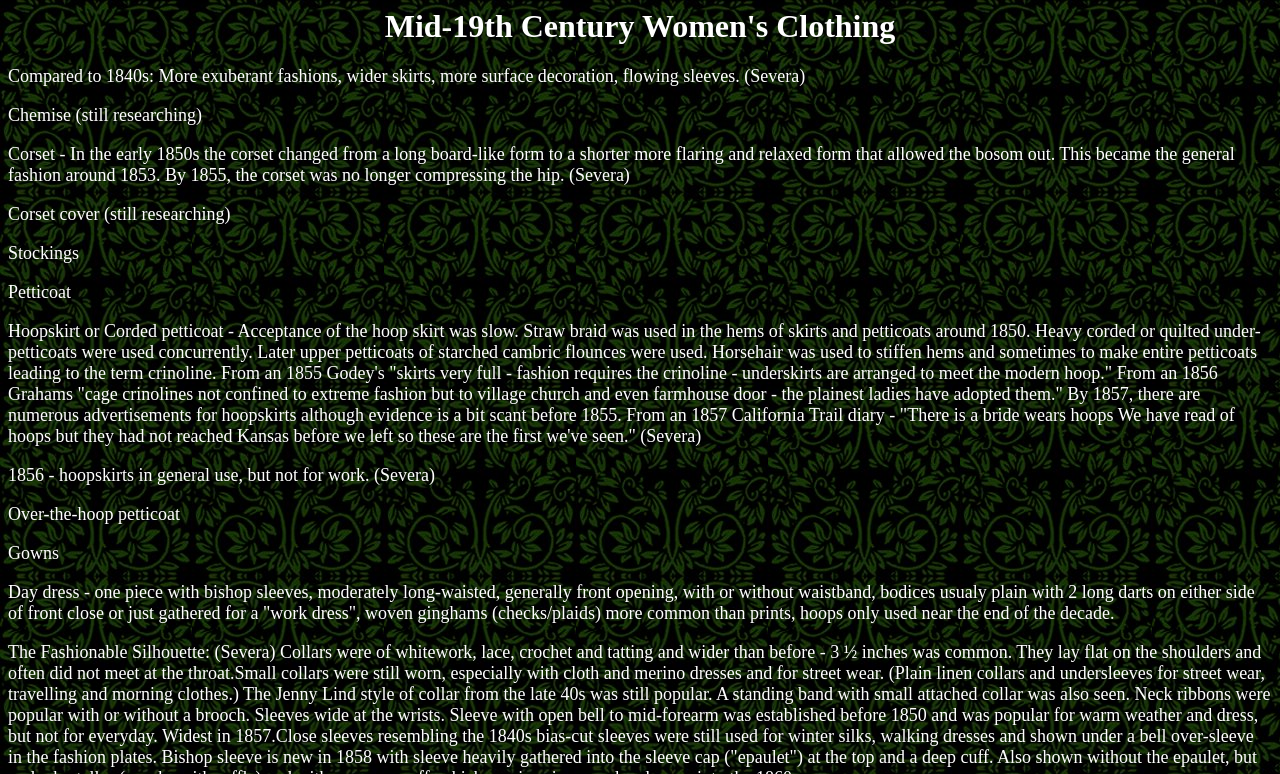When did hoopskirts become widely used?
Using the image, elaborate on the answer with as much detail as possible.

According to the text '1856 - hoopskirts in general use, but not for work. (Severa)', hoopskirts became widely used in 1856, although they were not used for work.